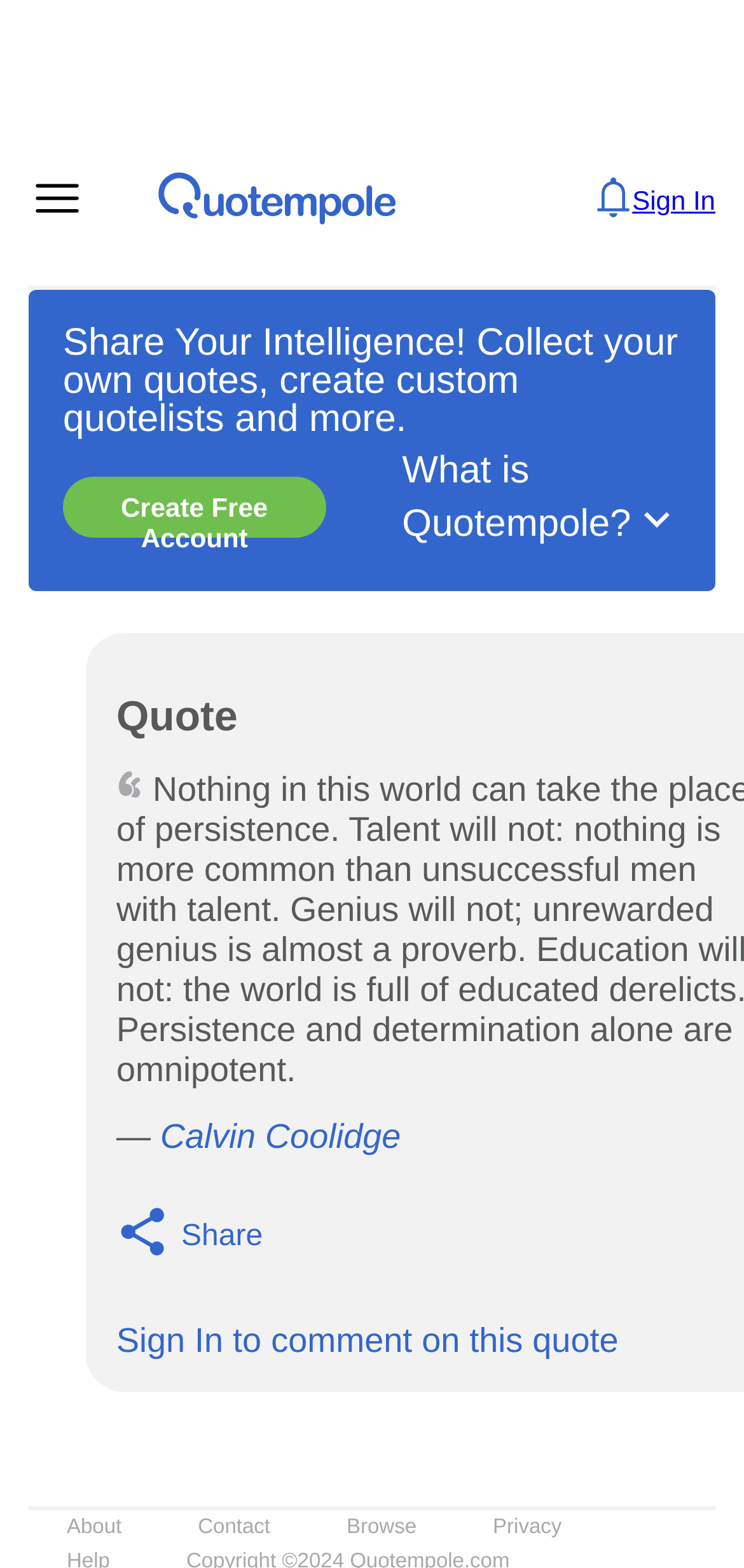What is the purpose of the website?
Using the information from the image, give a concise answer in one word or a short phrase.

Share Your Intelligence